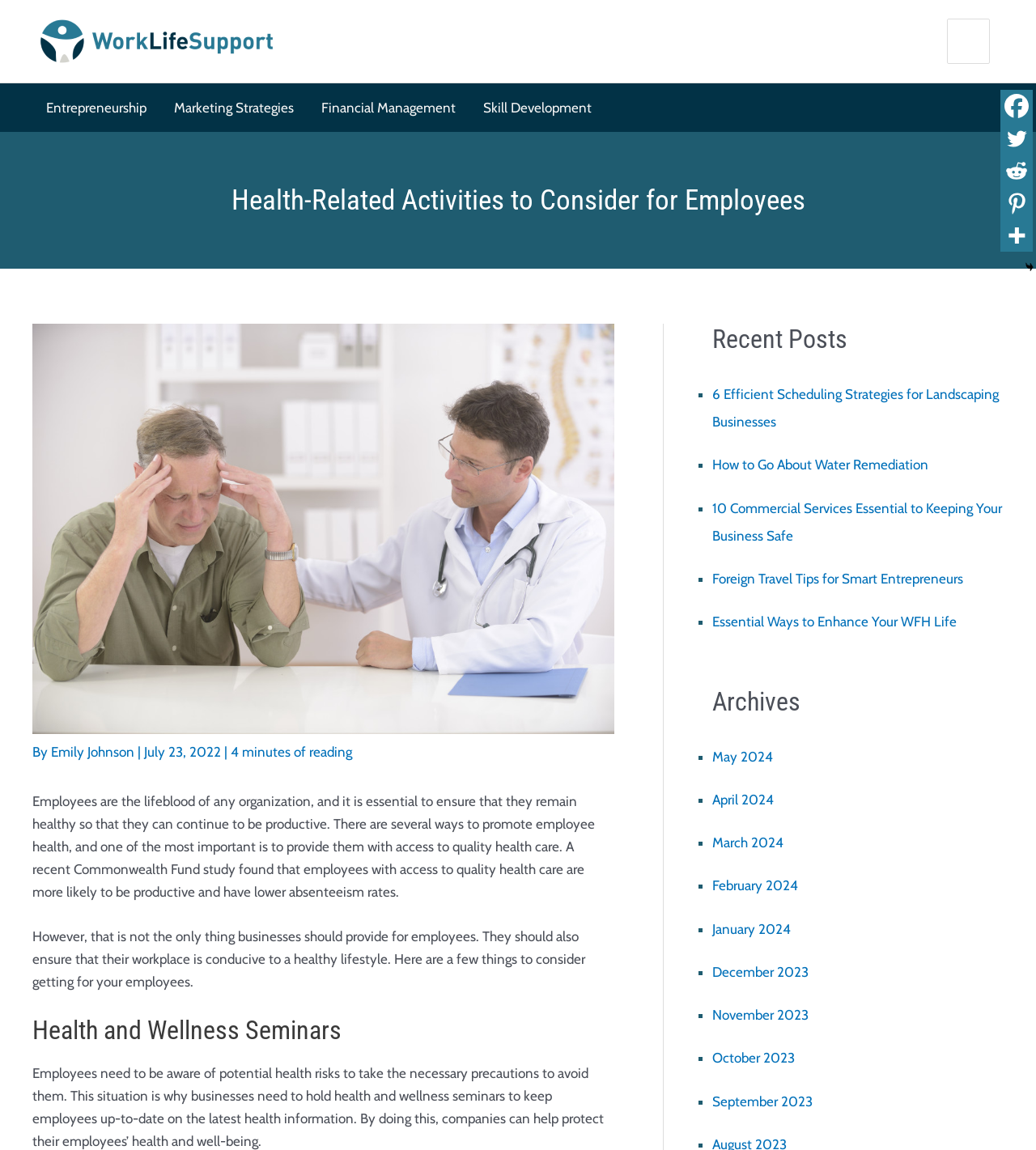Find the bounding box coordinates for the element described here: "parent_node: Search for: name="s" placeholder="Search..."".

[0.915, 0.017, 0.955, 0.055]